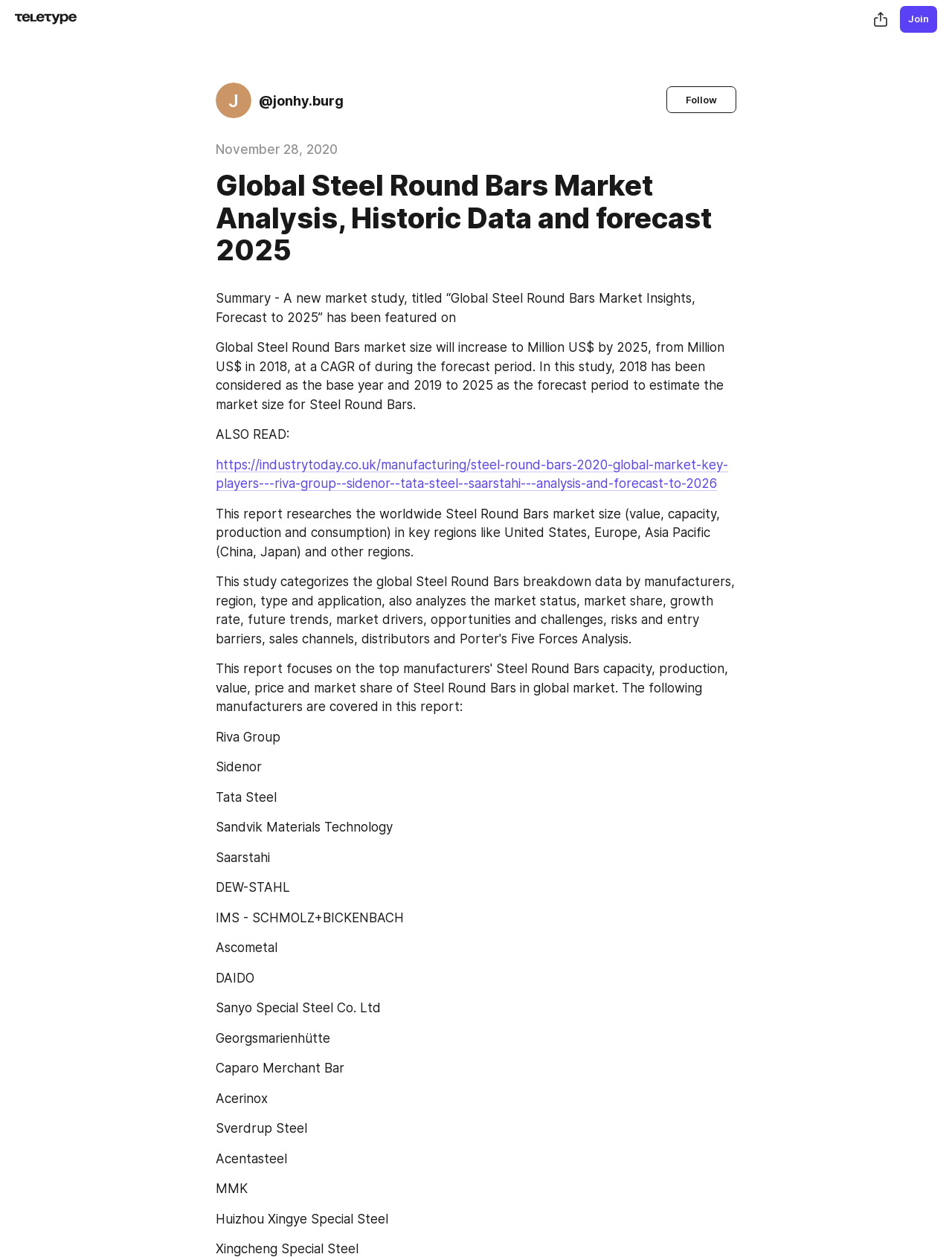Provide the bounding box coordinates, formatted as (top-left x, top-left y, bottom-right x, bottom-right y), with all values being floating point numbers between 0 and 1. Identify the bounding box of the UI element that matches the description: Join

[0.945, 0.004, 0.984, 0.026]